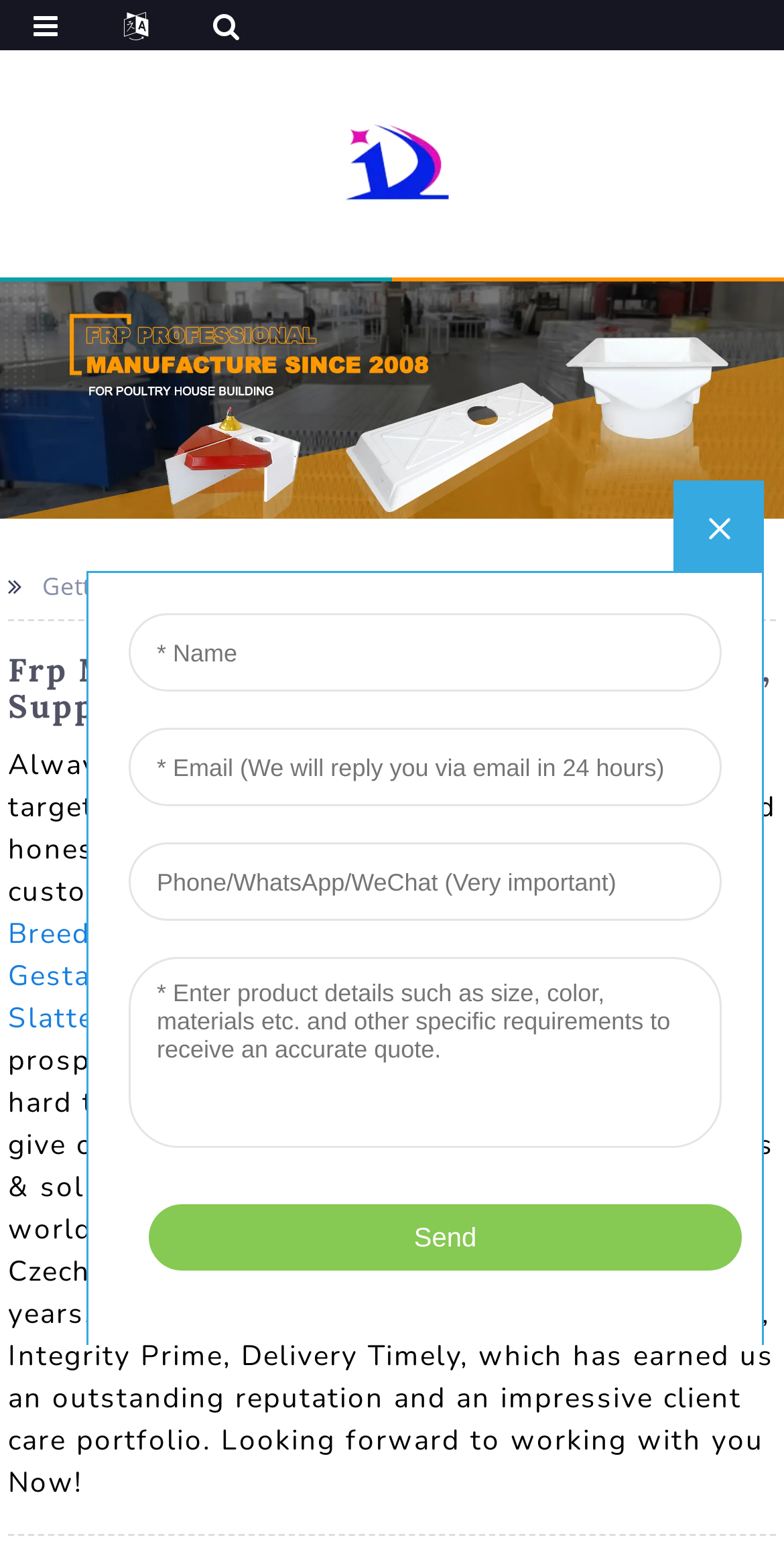What is the contact method provided?
Please provide a comprehensive answer to the question based on the webpage screenshot.

The link element with the text 'Whatsapp' is likely a contact method provided by the company for customers to reach out to them. This suggests that customers can use Whatsapp to communicate with the company.